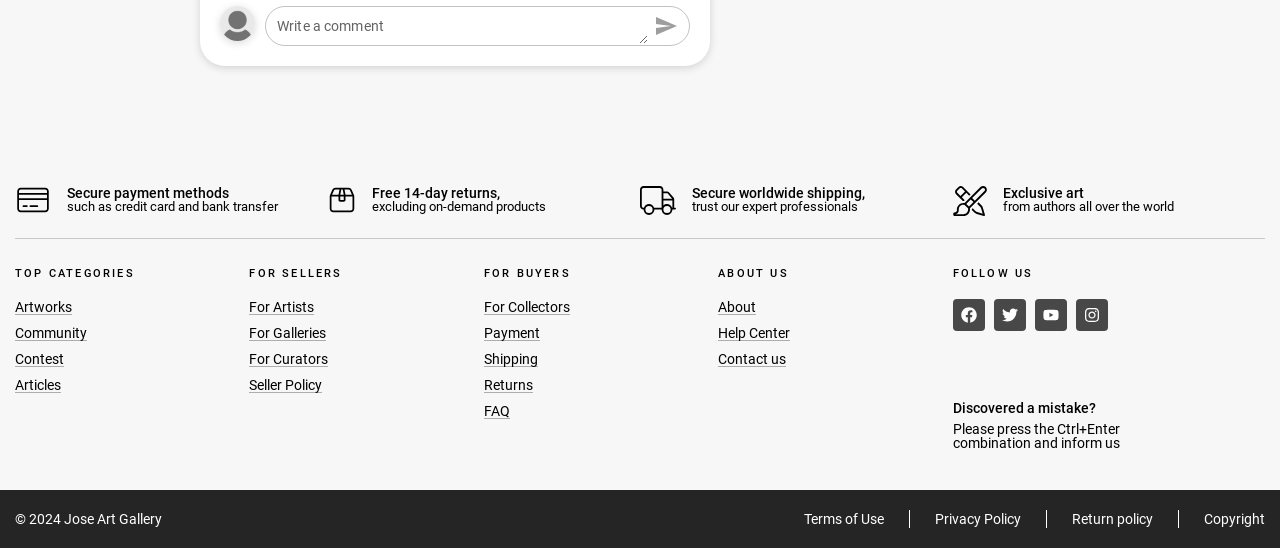Find the bounding box coordinates for the HTML element specified by: "placeholder="Write a comment"".

[0.216, 0.014, 0.506, 0.08]